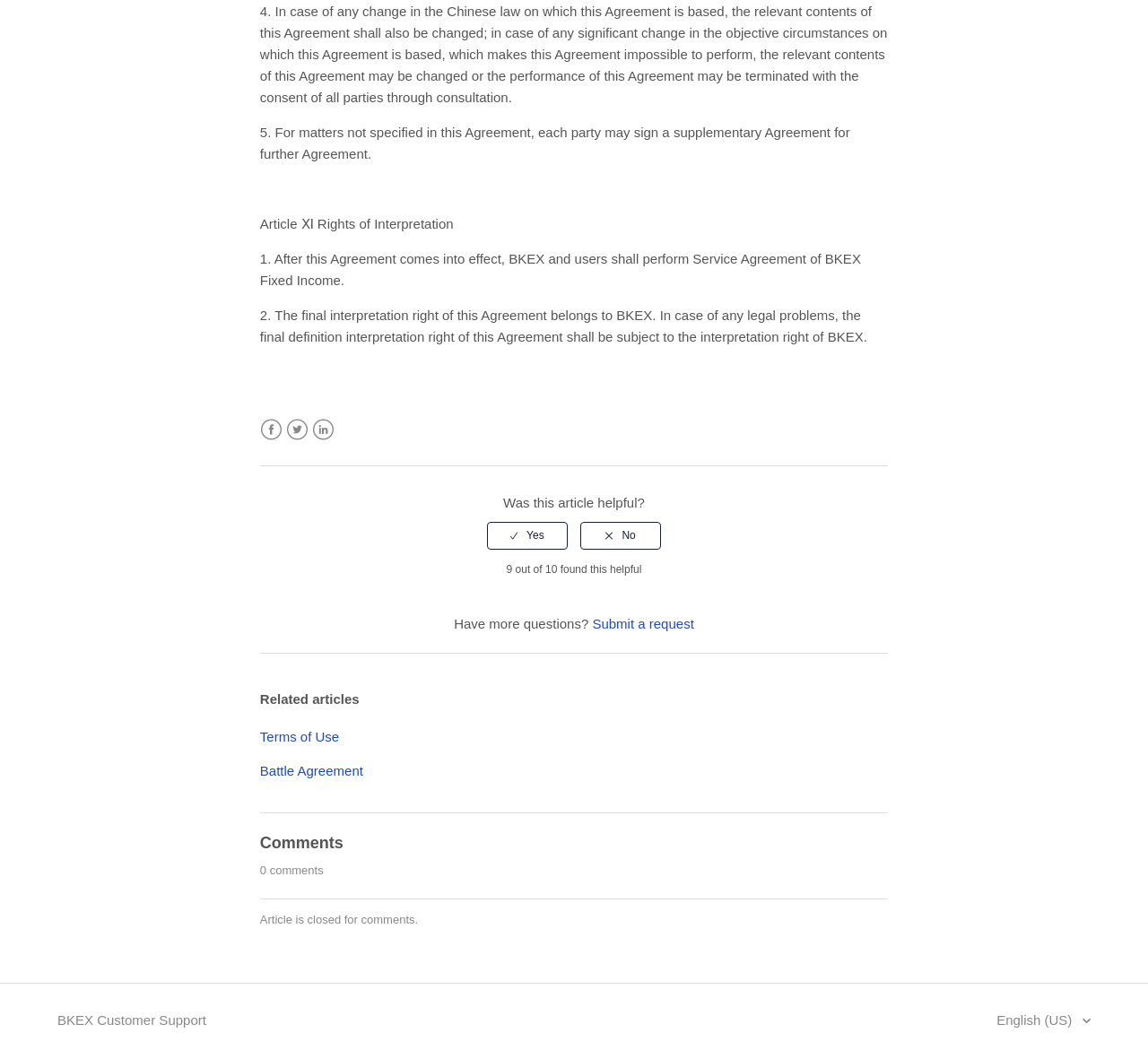Please identify the coordinates of the bounding box for the clickable region that will accomplish this instruction: "View Terms of Use".

[0.226, 0.688, 0.295, 0.703]